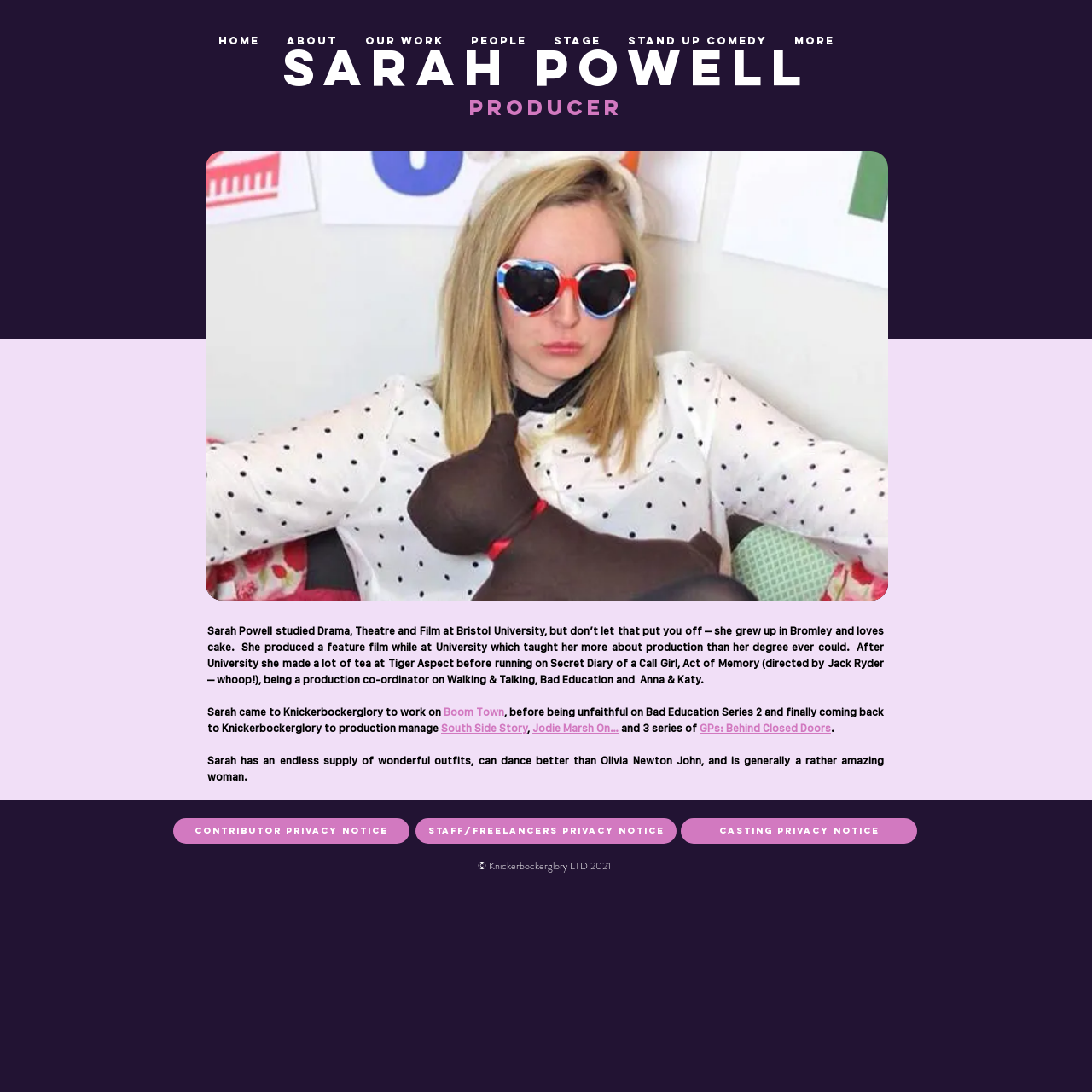Please identify the coordinates of the bounding box that should be clicked to fulfill this instruction: "Click on HOME".

[0.188, 0.018, 0.25, 0.057]